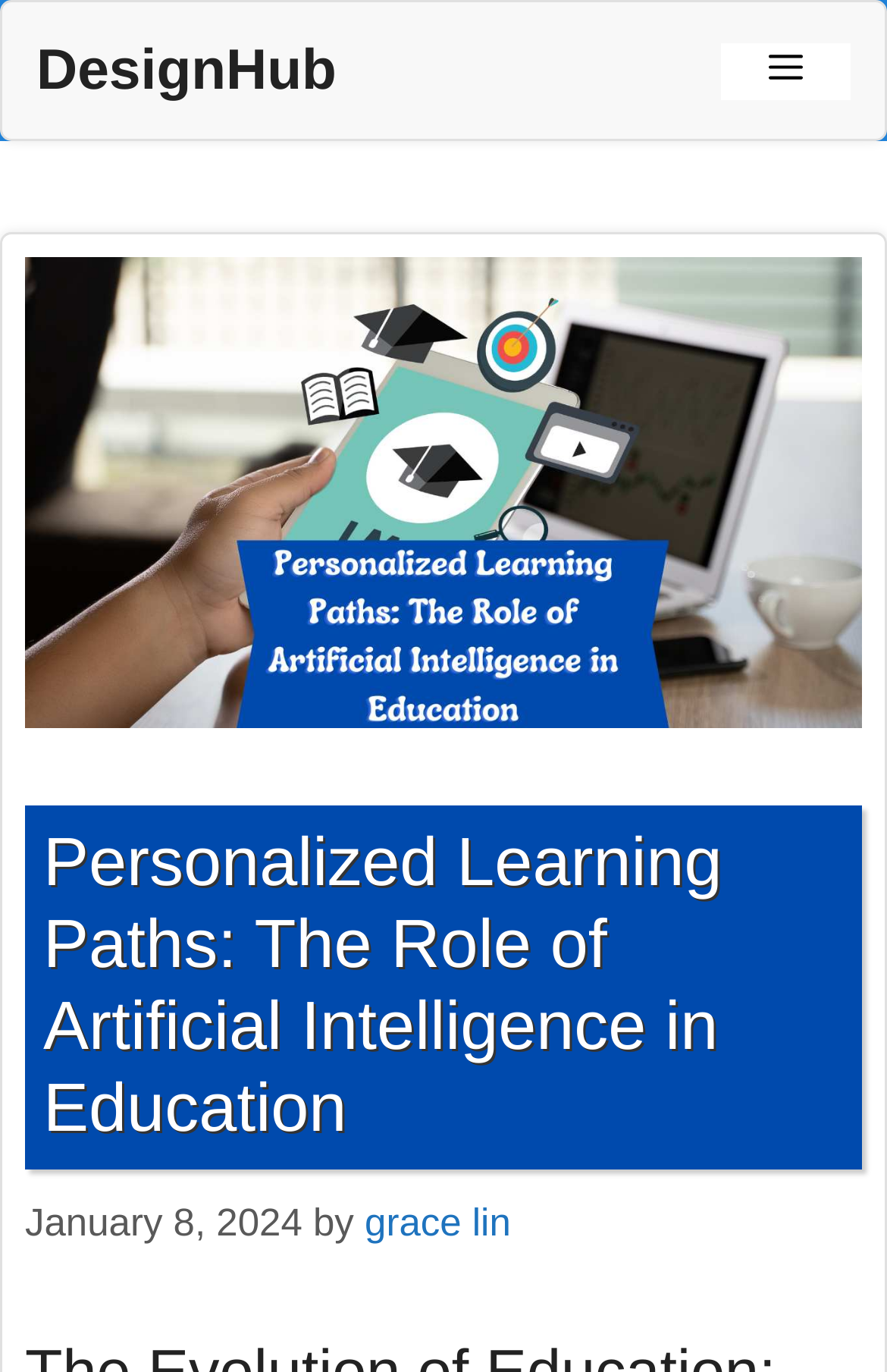Provide the bounding box for the UI element matching this description: "DesignHub".

[0.041, 0.028, 0.379, 0.075]